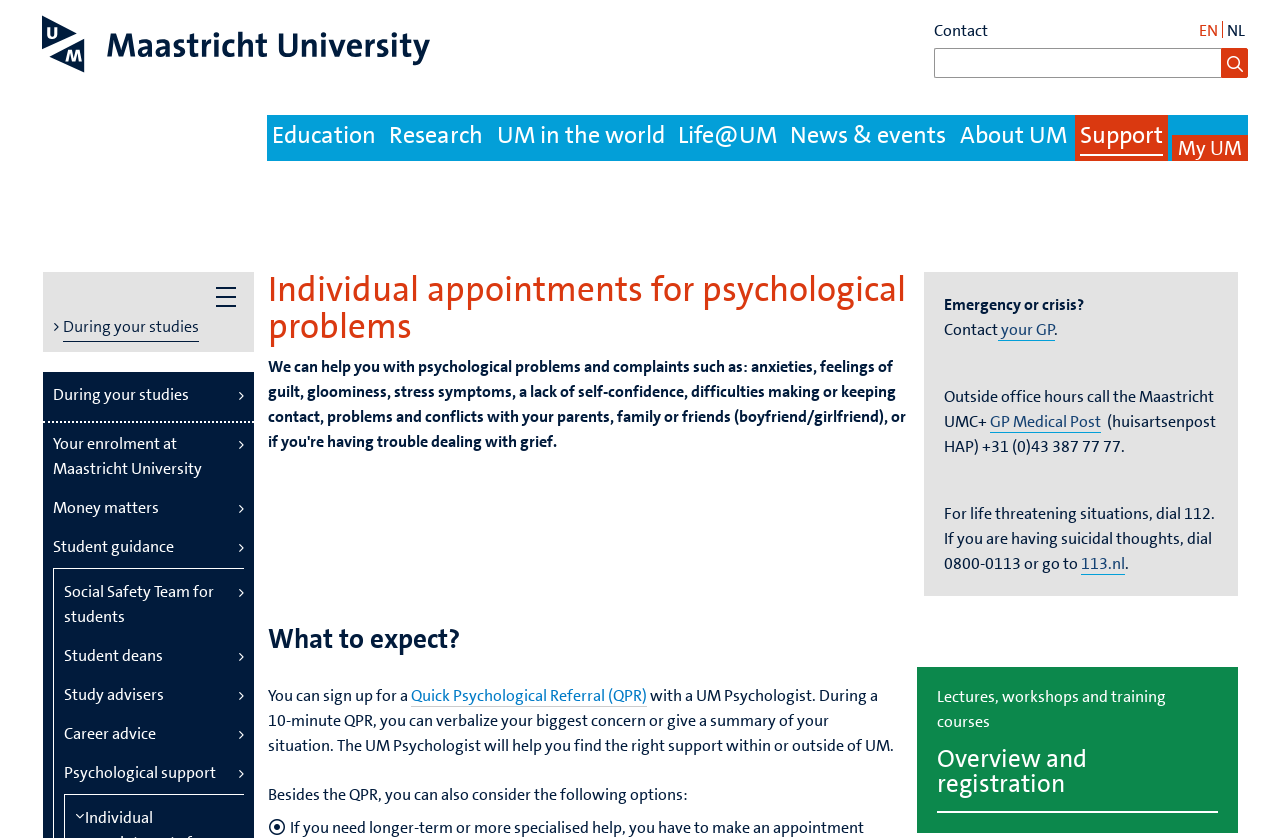Provide the bounding box coordinates of the HTML element this sentence describes: "During your studies".

[0.049, 0.377, 0.155, 0.408]